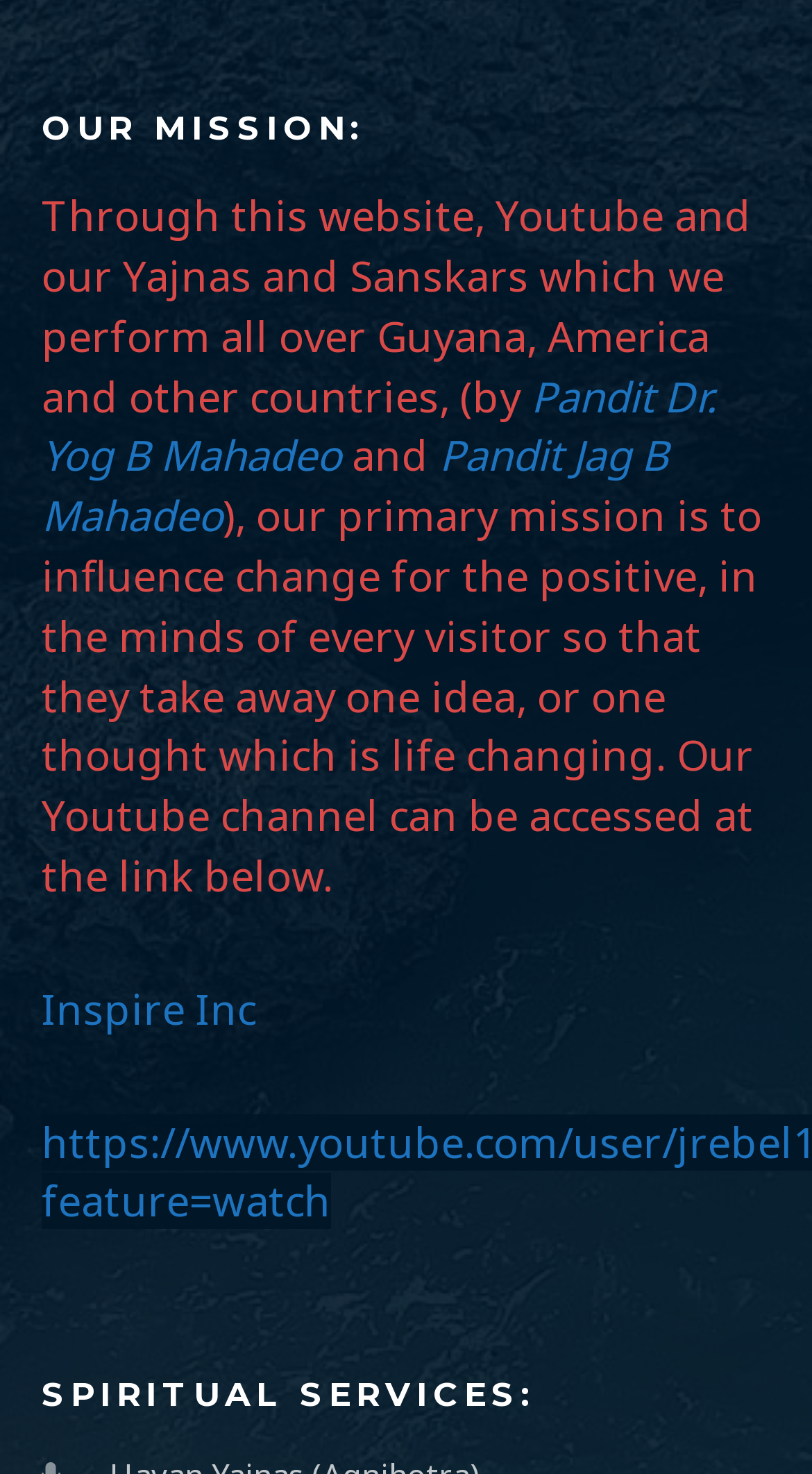What is the second heading on the webpage?
Refer to the image and give a detailed answer to the question.

The second heading on the webpage is 'SPIRITUAL SERVICES:', which is located below the 'OUR MISSION:' section.